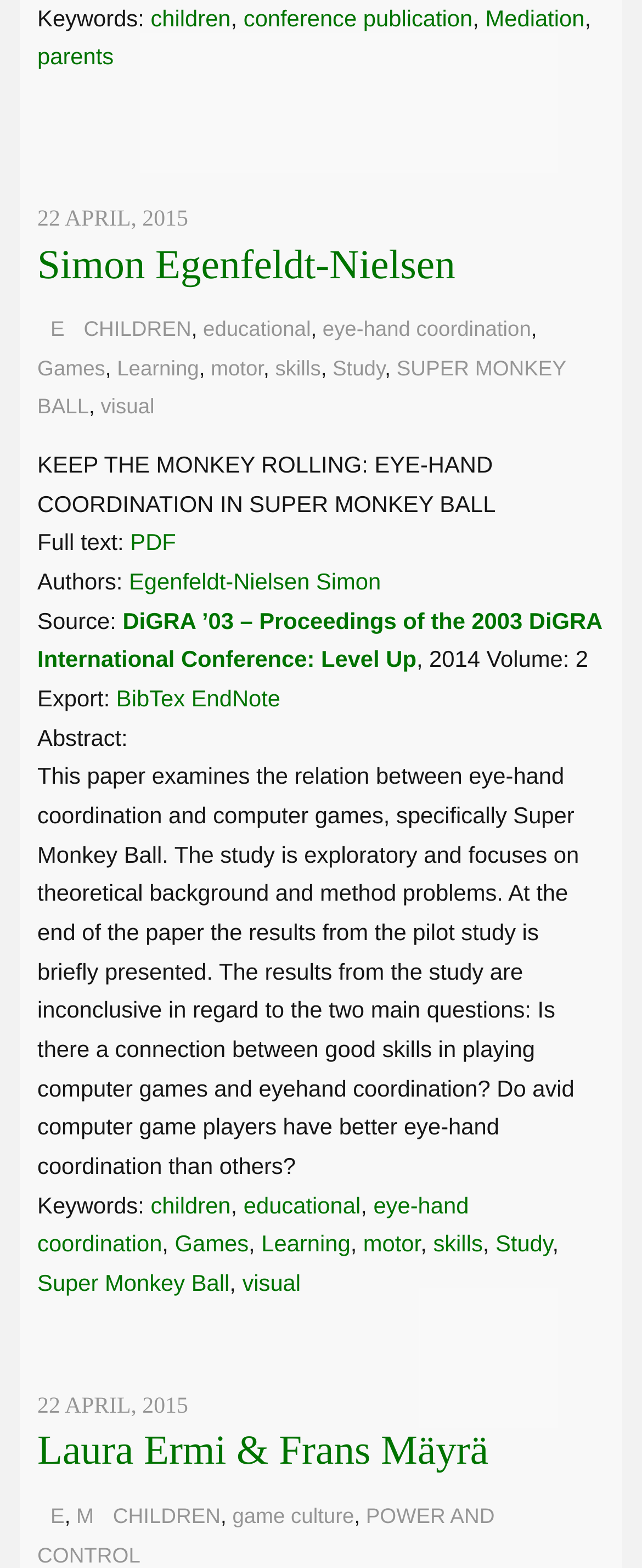Identify the bounding box coordinates of the region that should be clicked to execute the following instruction: "Read the abstract".

[0.058, 0.462, 0.199, 0.479]